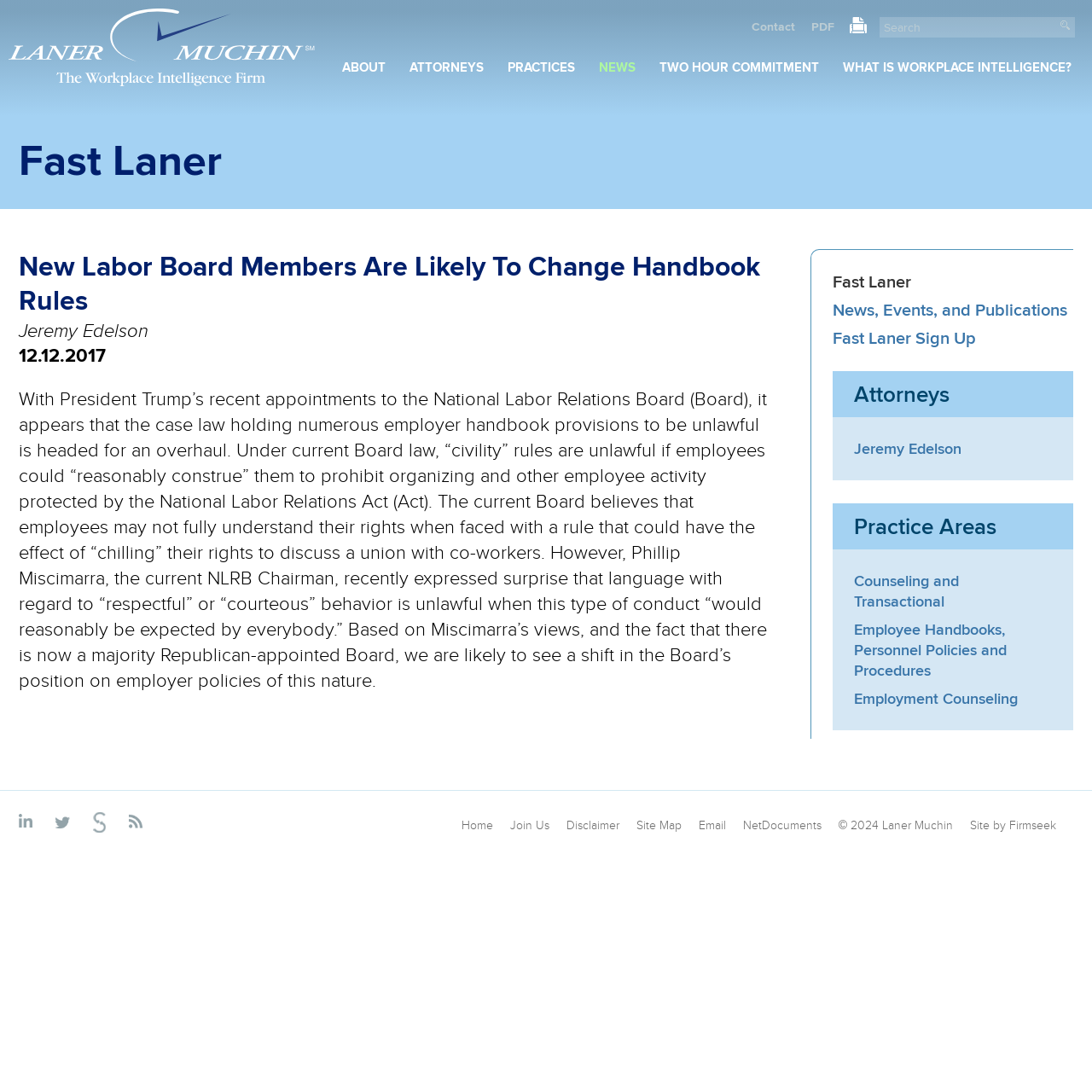Who wrote the latest article?
Using the screenshot, give a one-word or short phrase answer.

Jeremy Edelson